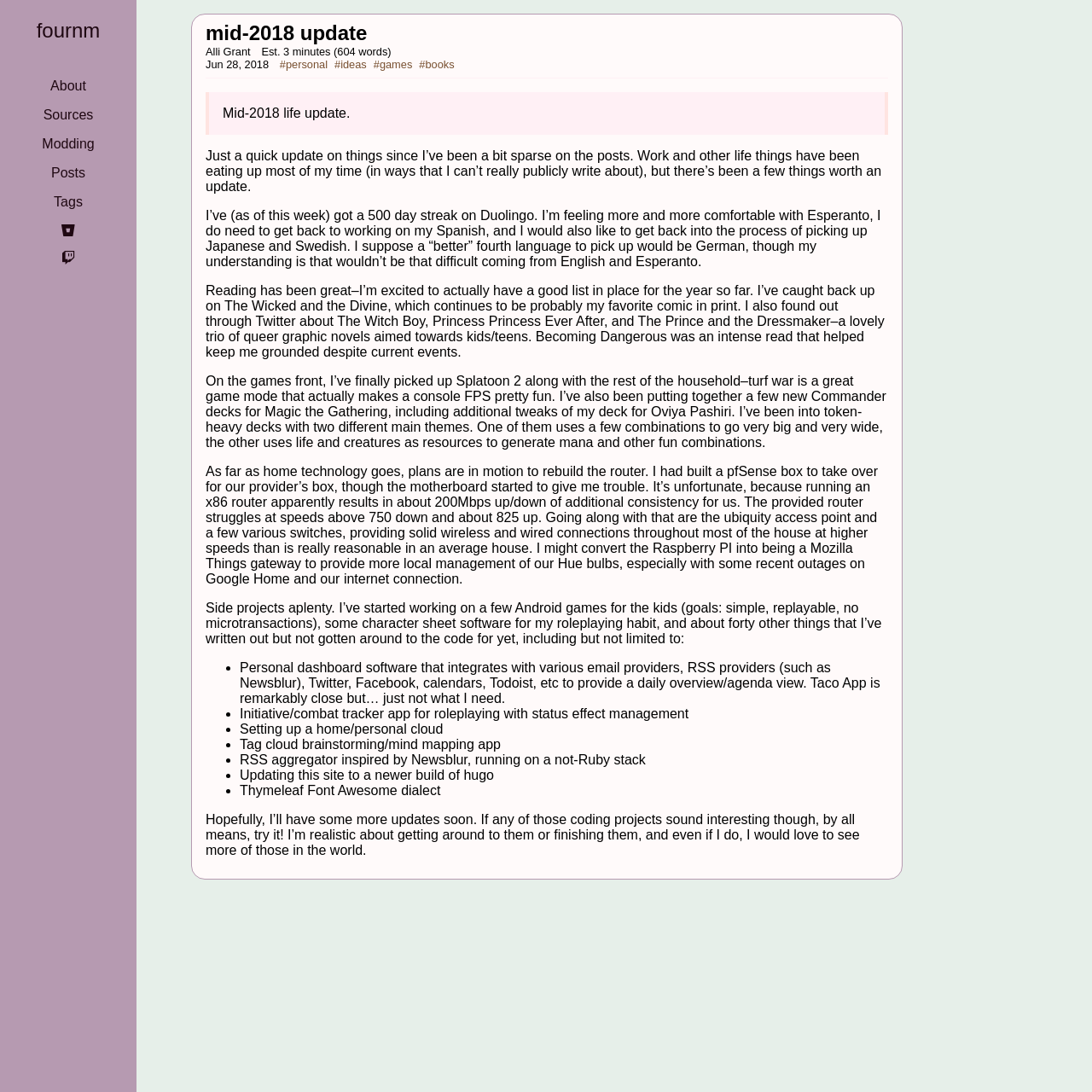Write an extensive caption that covers every aspect of the webpage.

This webpage is a personal blog post titled "Mid-2018 life update." At the top, there are six links to different sections of the website, including "About," "Sources," "Modding," "Posts," "Tags," and two icons. Below these links, the main content of the post begins.

The post is divided into several sections, each discussing a different aspect of the author's life. The first section is a brief introduction, explaining that the author has been busy with work and other life events. The next section discusses the author's language learning progress, including their 500-day streak on Duolingo and their goals for learning Esperanto, Spanish, Japanese, and Swedish.

Following this, the author talks about their reading habits, mentioning several graphic novels and comics they have enjoyed. The next section is about gaming, where the author discusses playing Splatoon 2 and building new Commander decks for Magic the Gathering.

The author then discusses their home technology setup, including their plans to rebuild their router and create a more efficient network. They also mention their side projects, which include developing Android games for kids, character sheet software for roleplaying, and several other coding projects.

The post concludes with the author expressing their hopes to provide more updates soon and inviting others to work on similar coding projects. Throughout the post, there are no images, but there are several links to different tags and categories.